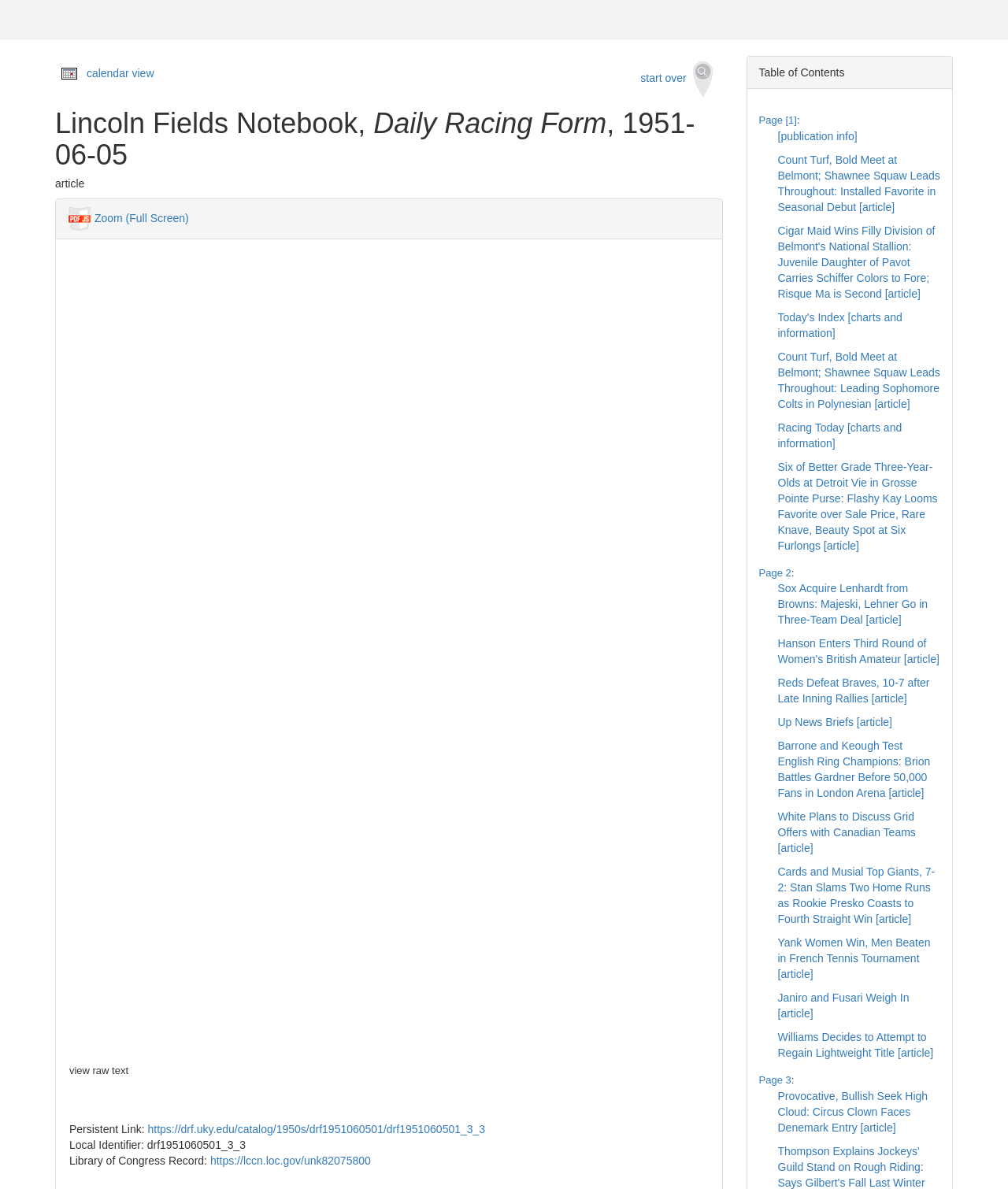What is the date of the Daily Racing Form?
Respond with a short answer, either a single word or a phrase, based on the image.

1951-06-05